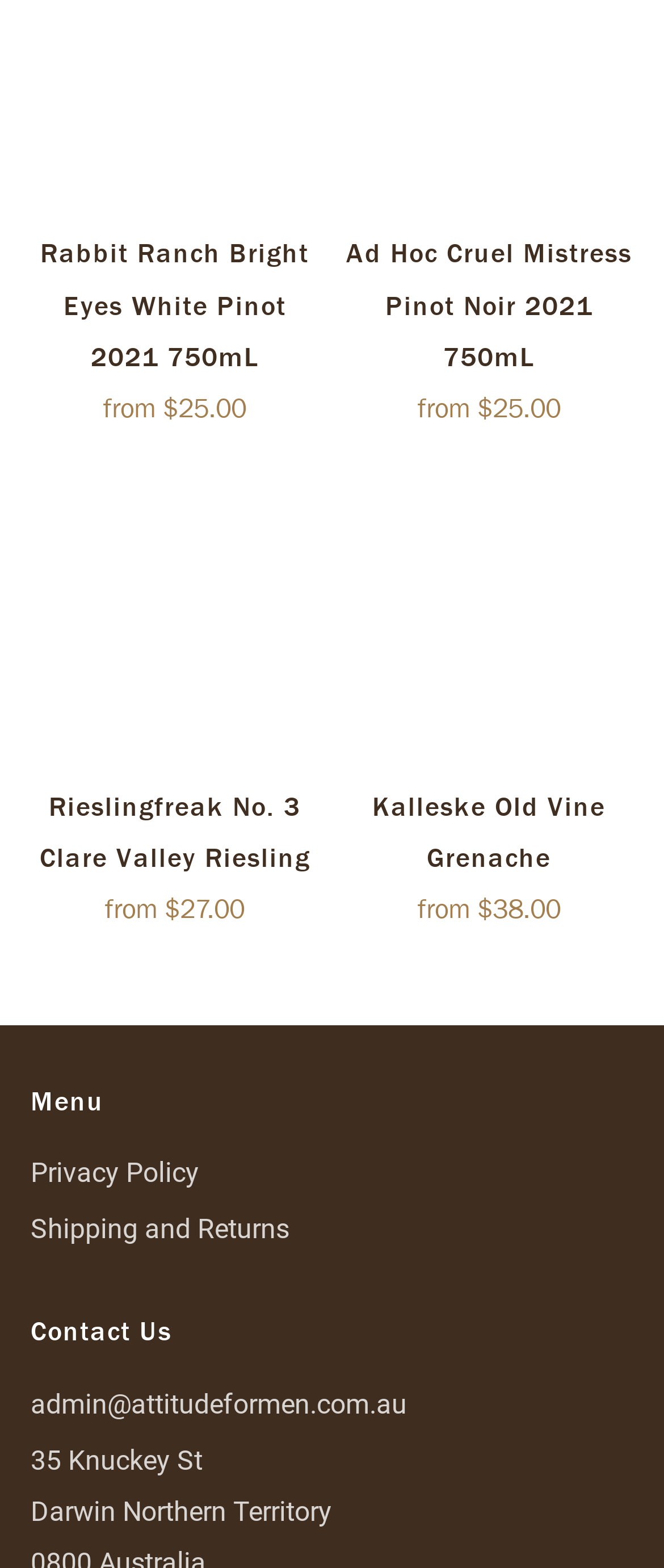How many wine options are displayed on the page?
Look at the image and respond with a one-word or short phrase answer.

4